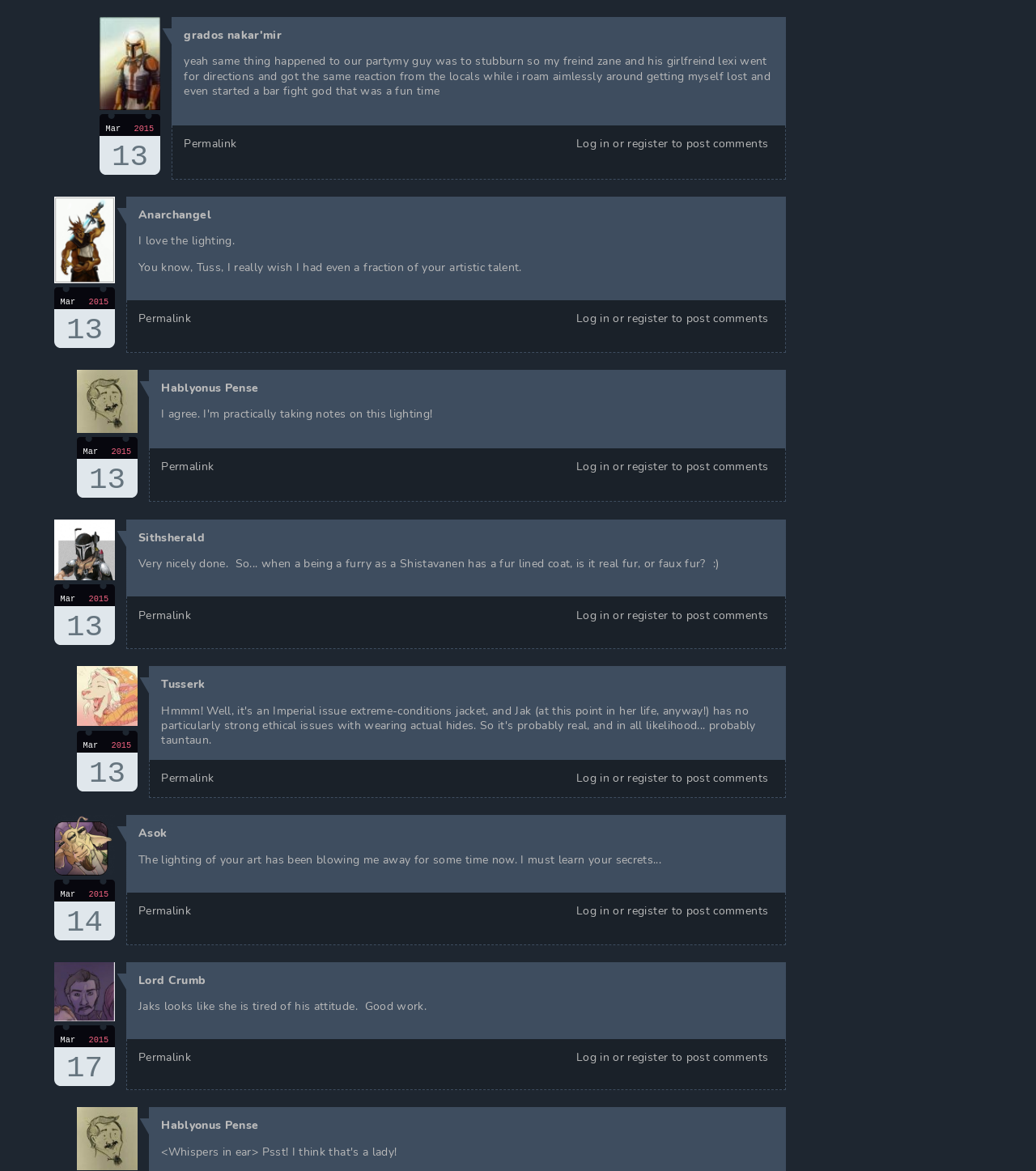Pinpoint the bounding box coordinates of the clickable area needed to execute the instruction: "Click on the link 'Anarchangel'". The coordinates should be specified as four float numbers between 0 and 1, i.e., [left, top, right, bottom].

[0.134, 0.177, 0.204, 0.19]